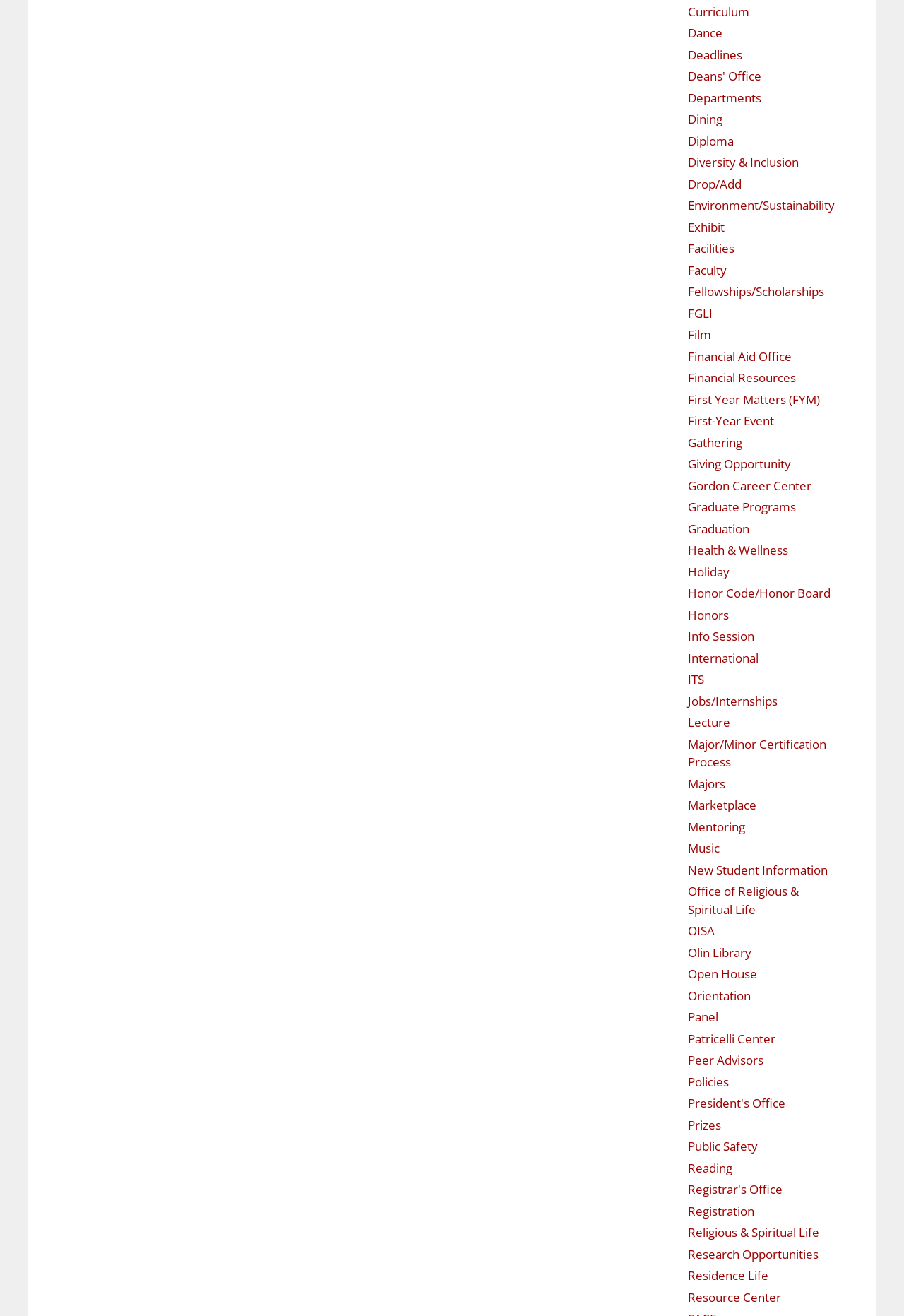Determine the bounding box coordinates for the clickable element required to fulfill the instruction: "Read the article by Peter Sanders". Provide the coordinates as four float numbers between 0 and 1, i.e., [left, top, right, bottom].

None